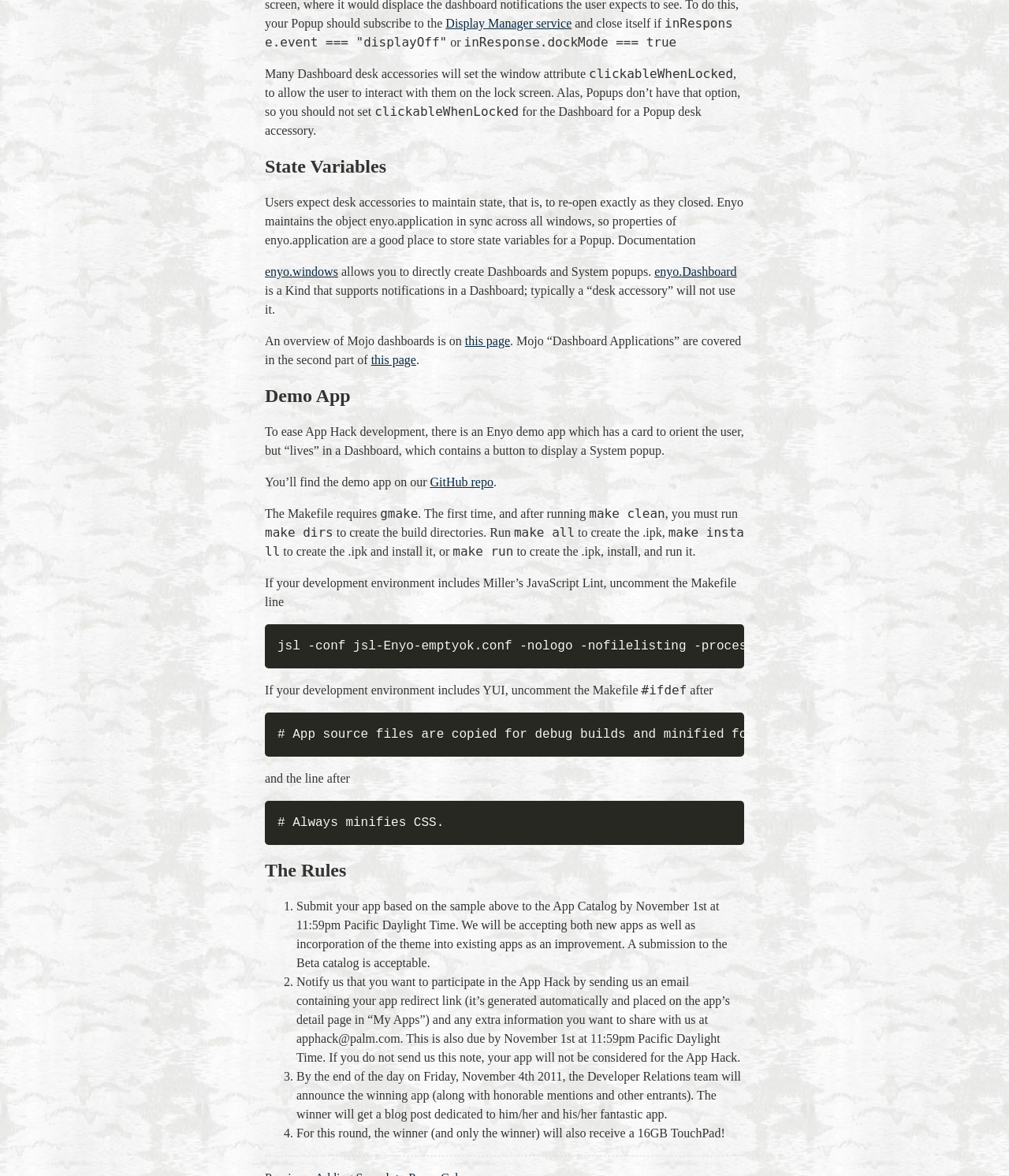Respond with a single word or phrase to the following question: What is the purpose of the Enyo demo app?

To ease App Hack development